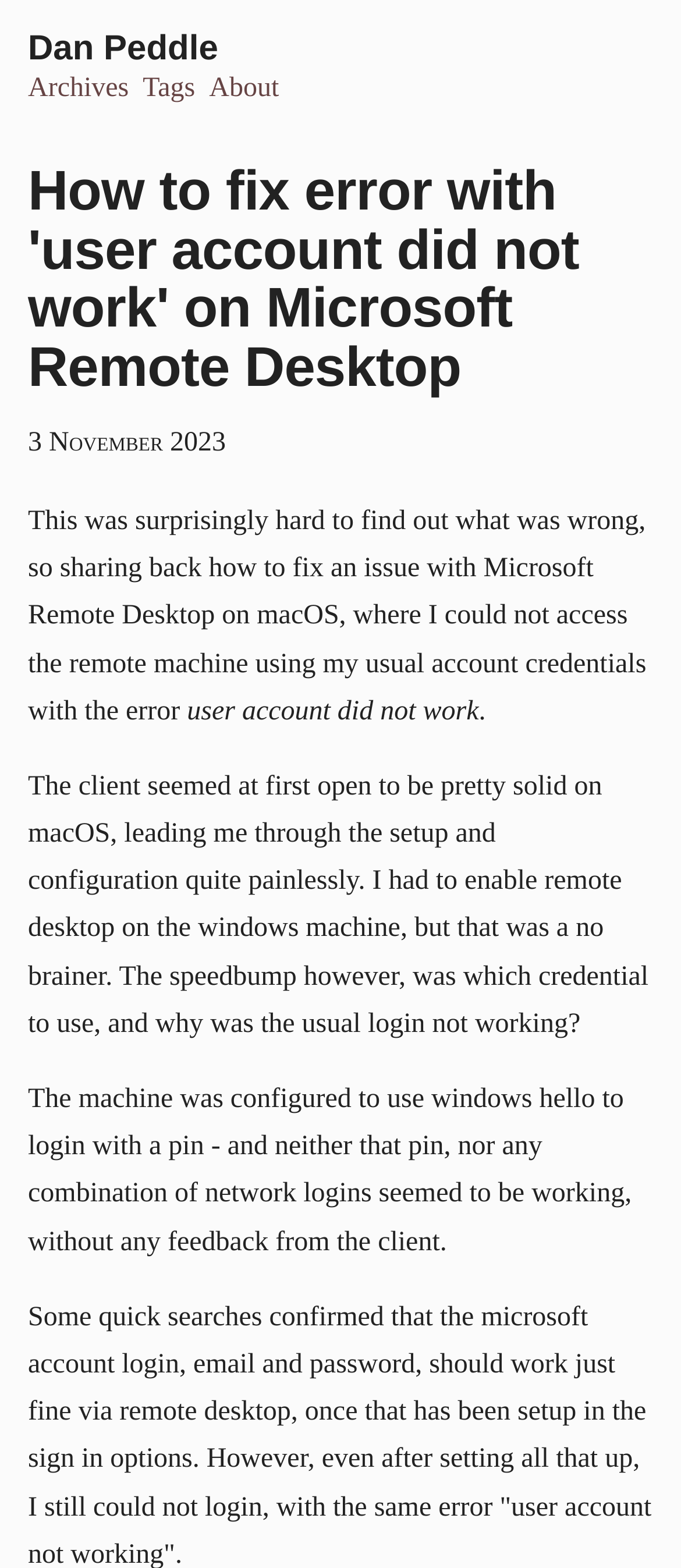Respond to the following question using a concise word or phrase: 
What is the date of the post?

3 November 2023